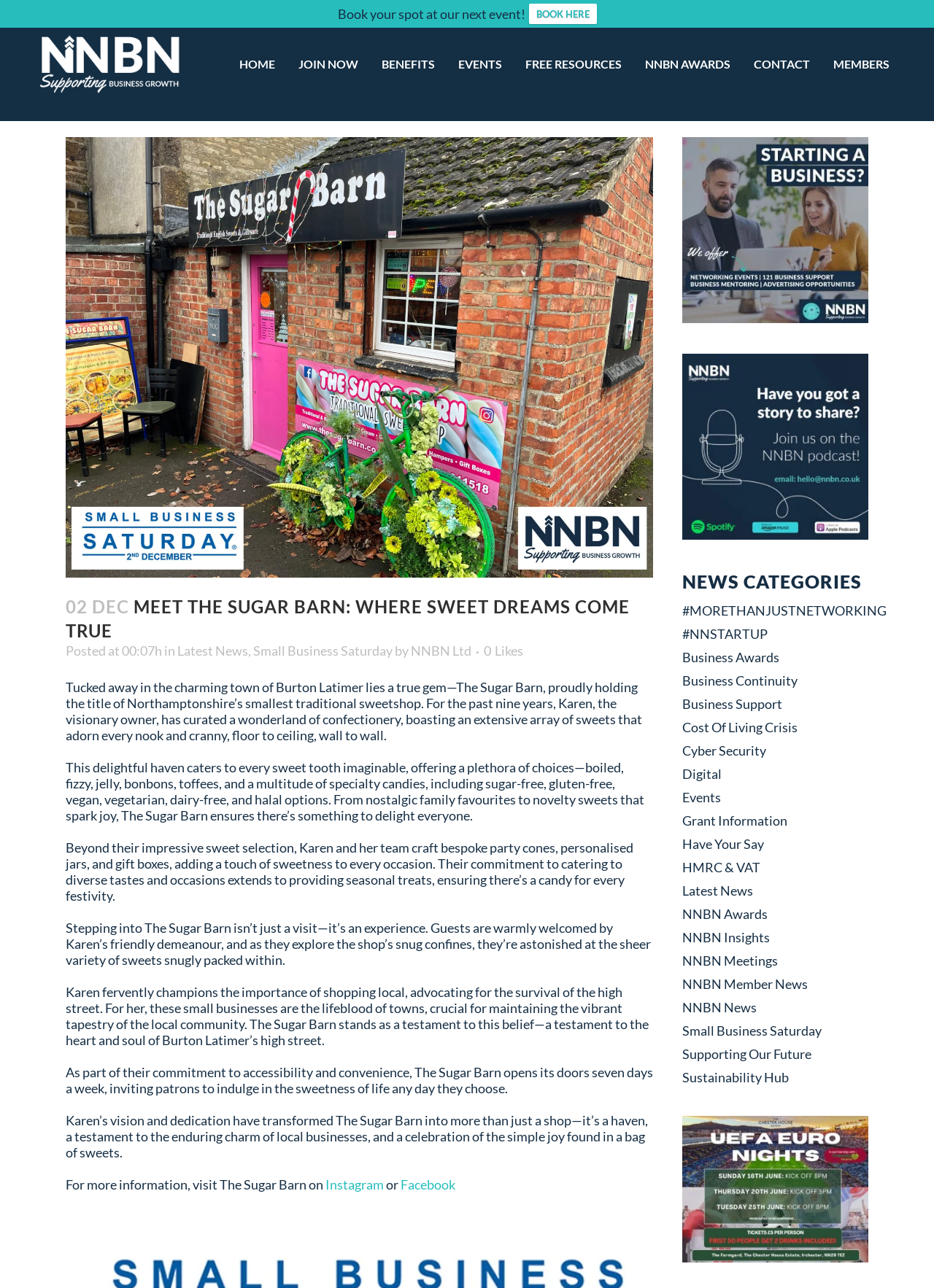Using the element description: "#NNSTARTUP", determine the bounding box coordinates. The coordinates should be in the format [left, top, right, bottom], with values between 0 and 1.

[0.73, 0.486, 0.822, 0.498]